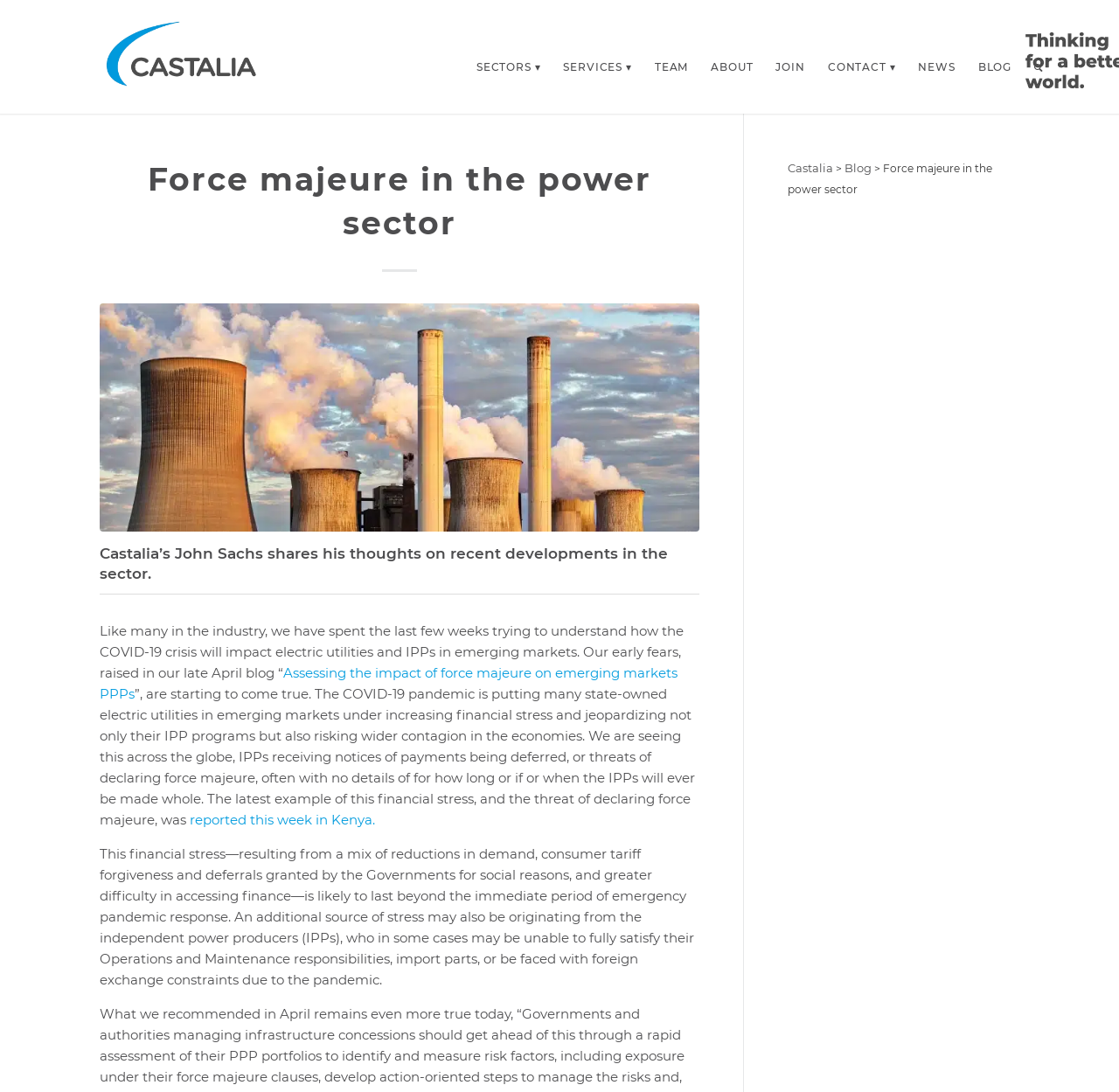Please answer the following question as detailed as possible based on the image: 
What is the name of the company?

The company name can be found in the top-left corner of the webpage, where the logo is located. The logo is a white transparent image with the text 'Castalia' written on it.